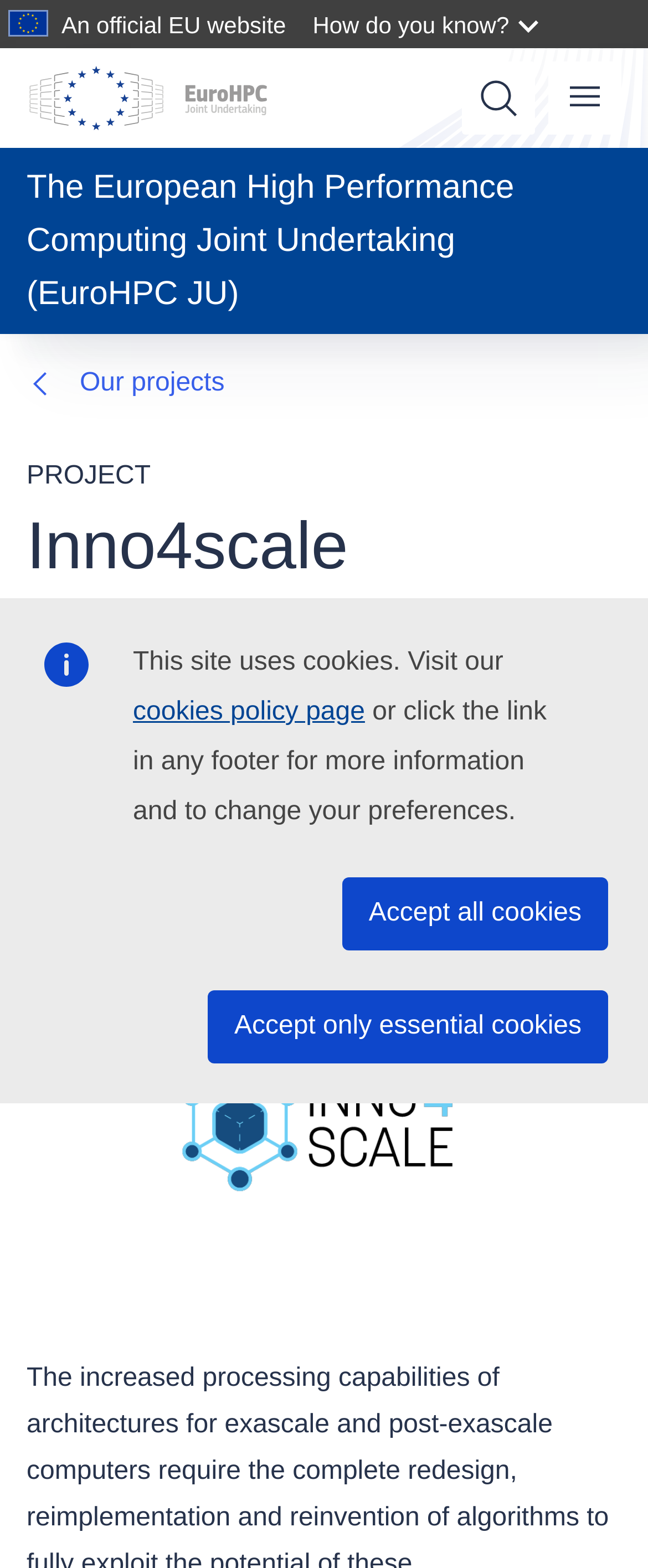Provide the bounding box coordinates of the HTML element described as: "Accept all cookies". The bounding box coordinates should be four float numbers between 0 and 1, i.e., [left, top, right, bottom].

[0.528, 0.56, 0.938, 0.606]